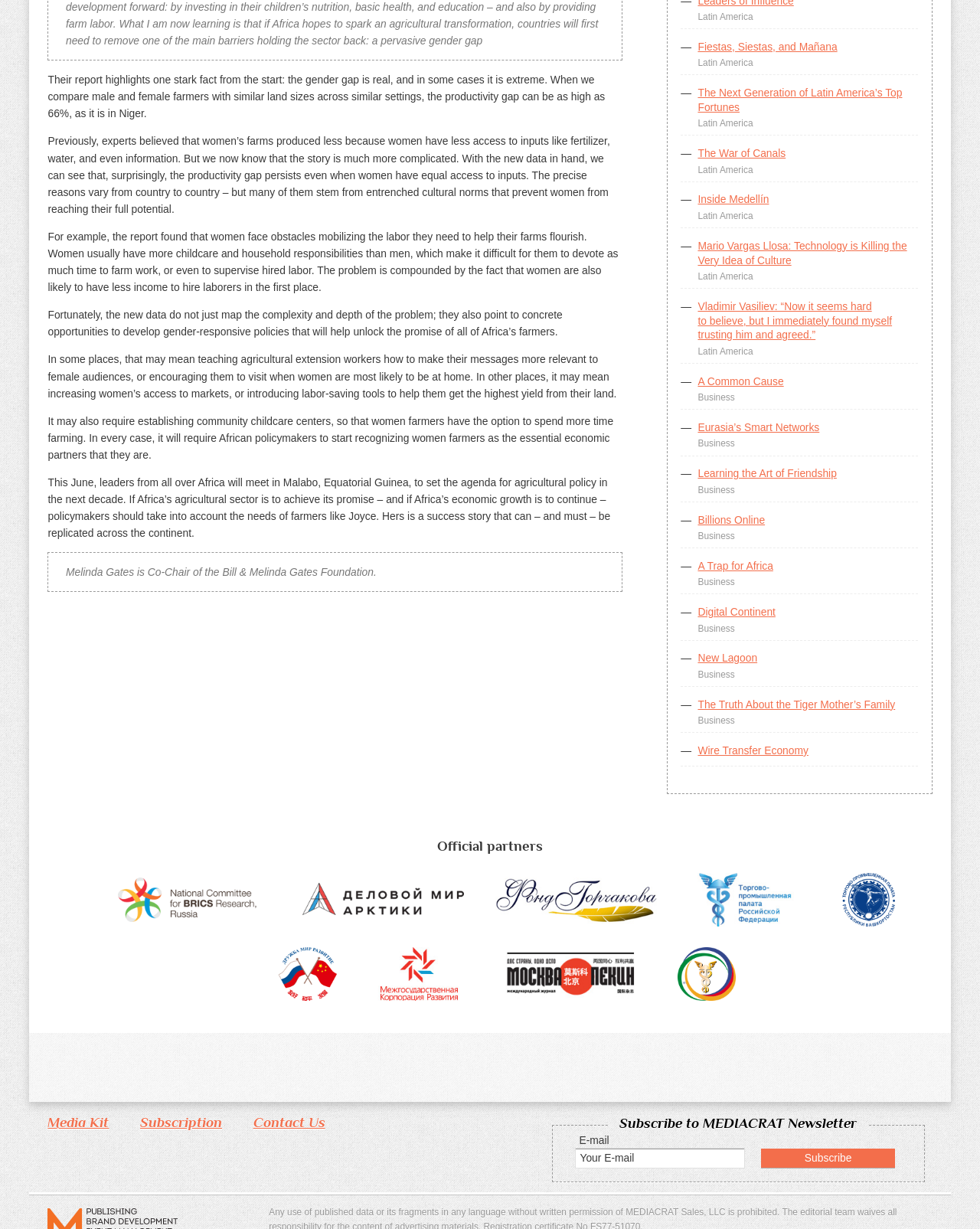What is the category of the links on the right side of the page?
Look at the image and answer the question using a single word or phrase.

Business